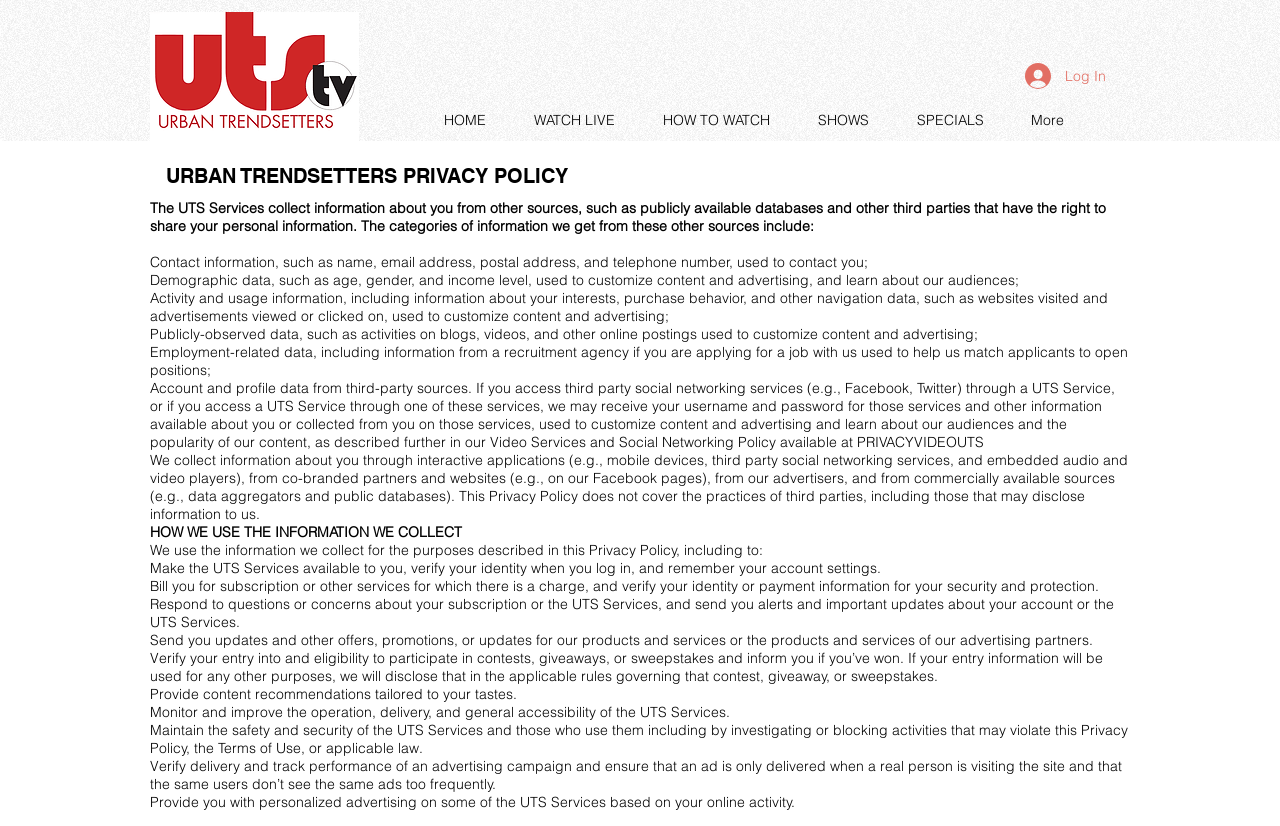Give a one-word or short phrase answer to this question: 
What is the main topic of the webpage?

Privacy Policy